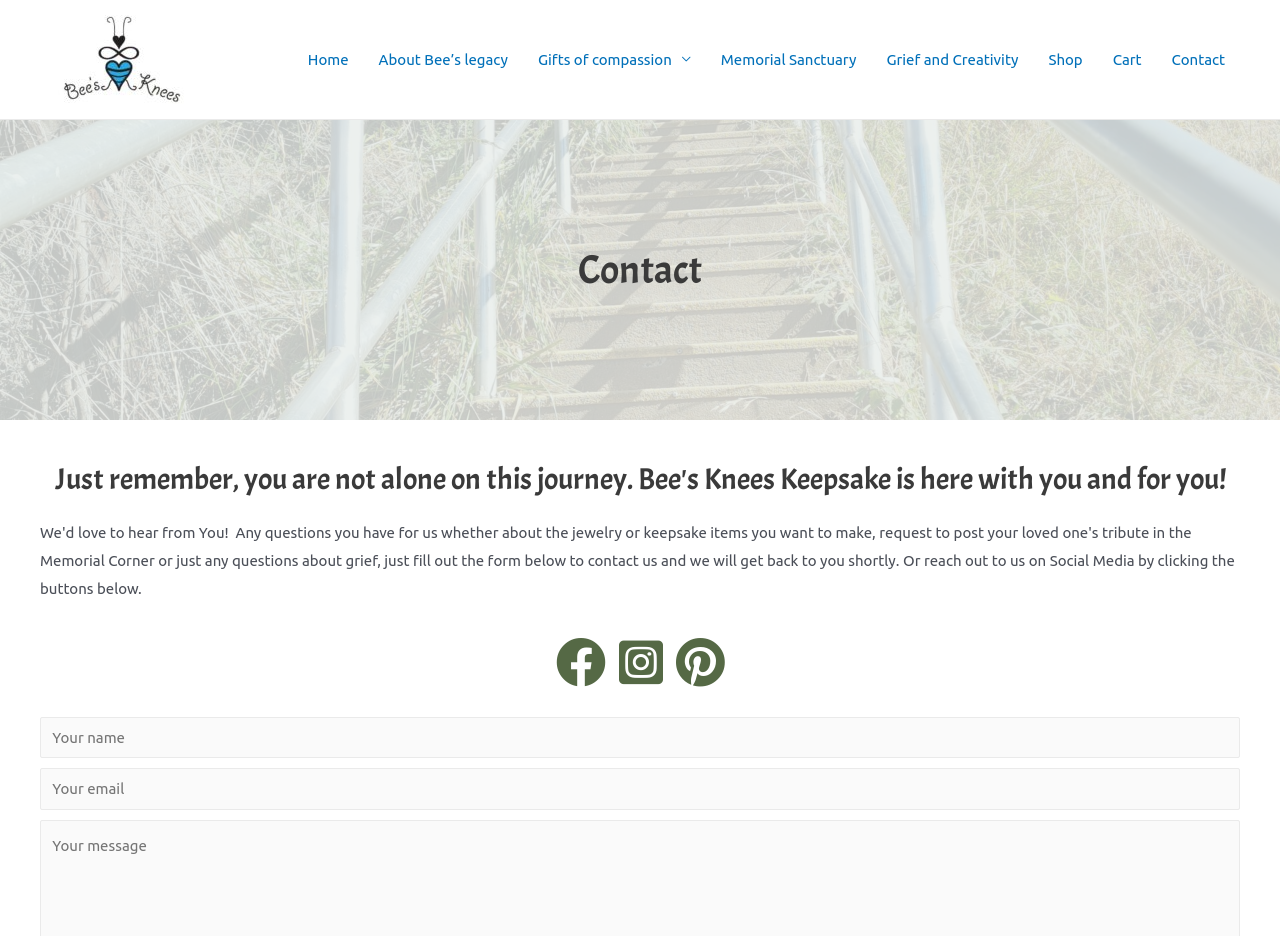Determine the bounding box coordinates of the element that should be clicked to execute the following command: "click on the Bees Knees Keepsake logo".

[0.031, 0.016, 0.155, 0.111]